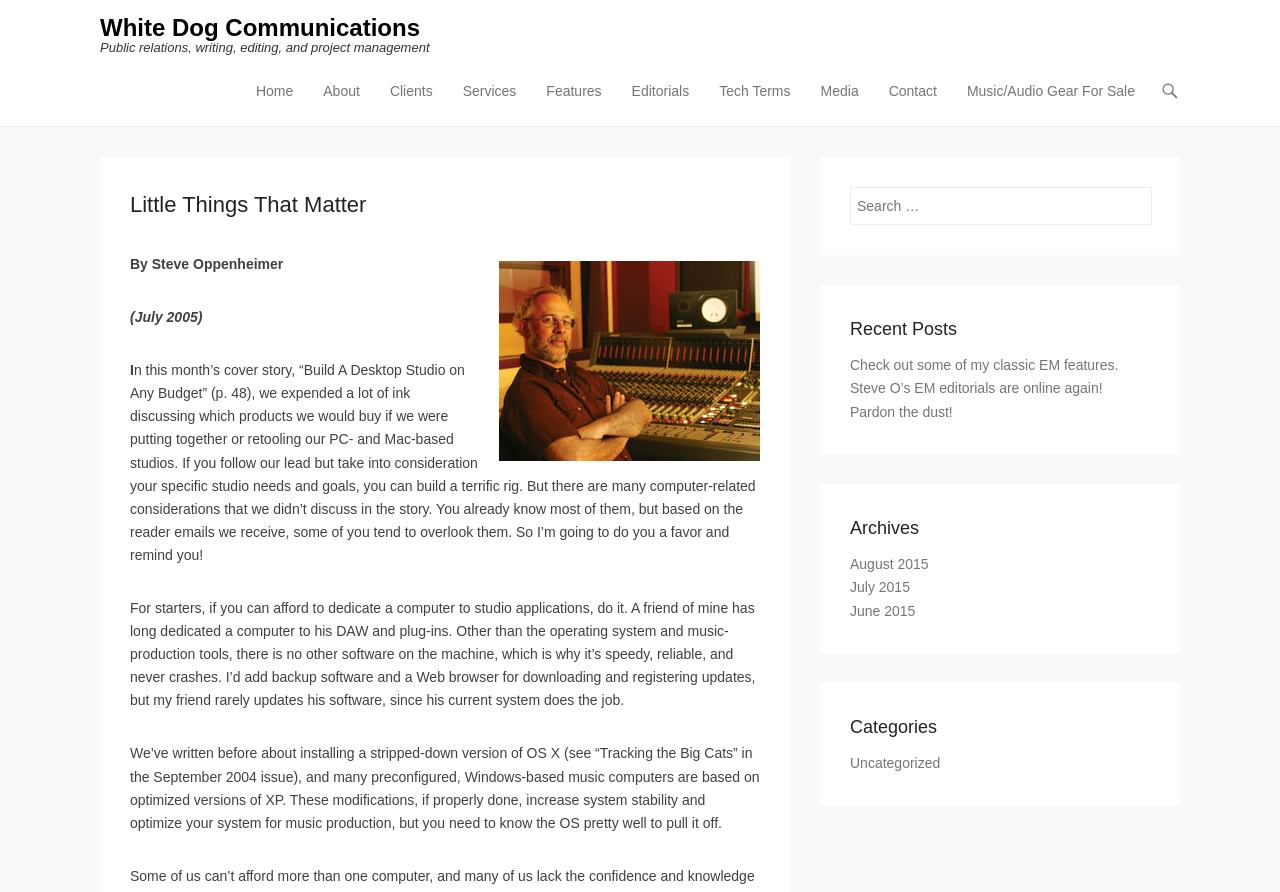What is the name of the website?
Please respond to the question thoroughly and include all relevant details.

The name of the website is located at the top of the page and is written as 'White Dog Communications' in the header section.